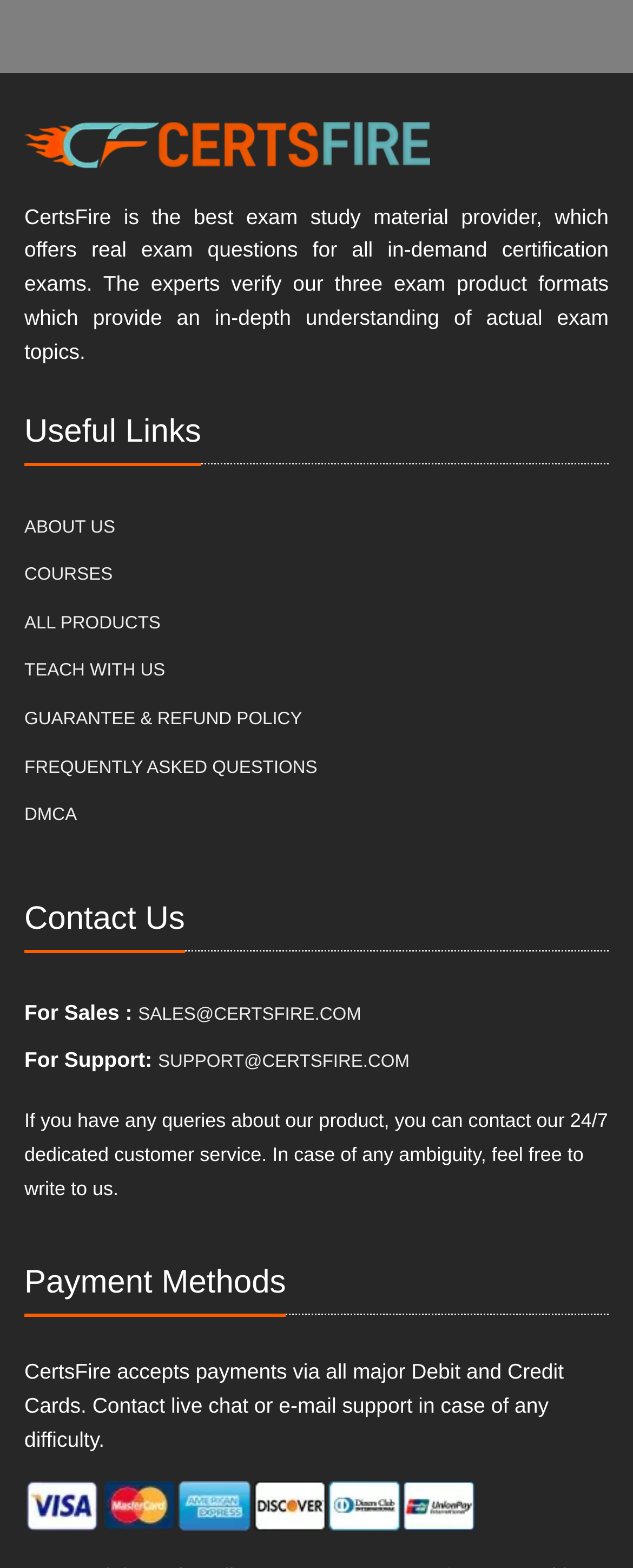Respond with a single word or phrase to the following question: Is there a dedicated customer service?

Yes